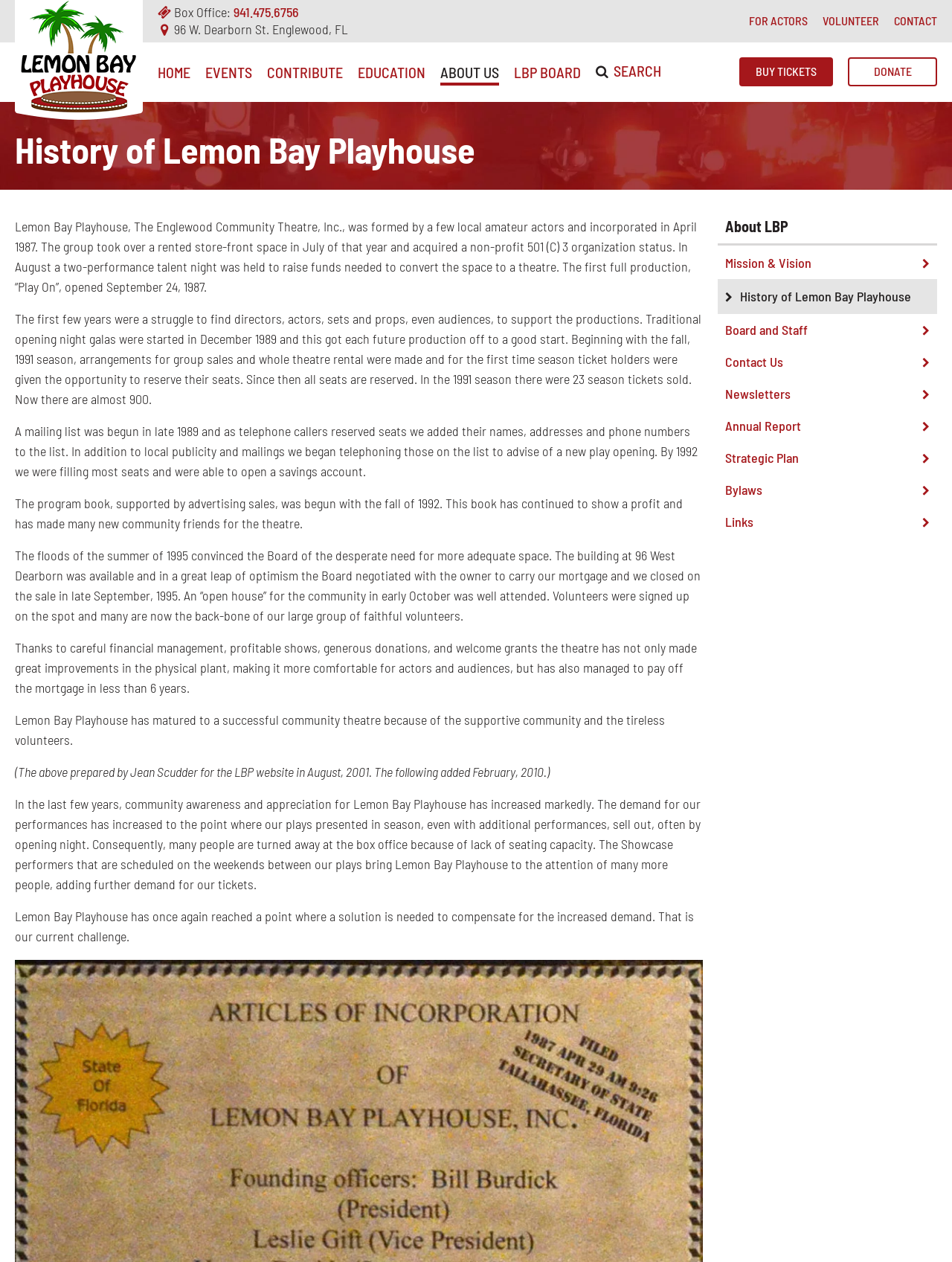What is the address of the Lemon Bay Playhouse?
Utilize the information in the image to give a detailed answer to the question.

I found the address by looking at the static text element with the text '96 W. Dearborn St. Englewood, FL' which is located below the 'Box Office:' element.